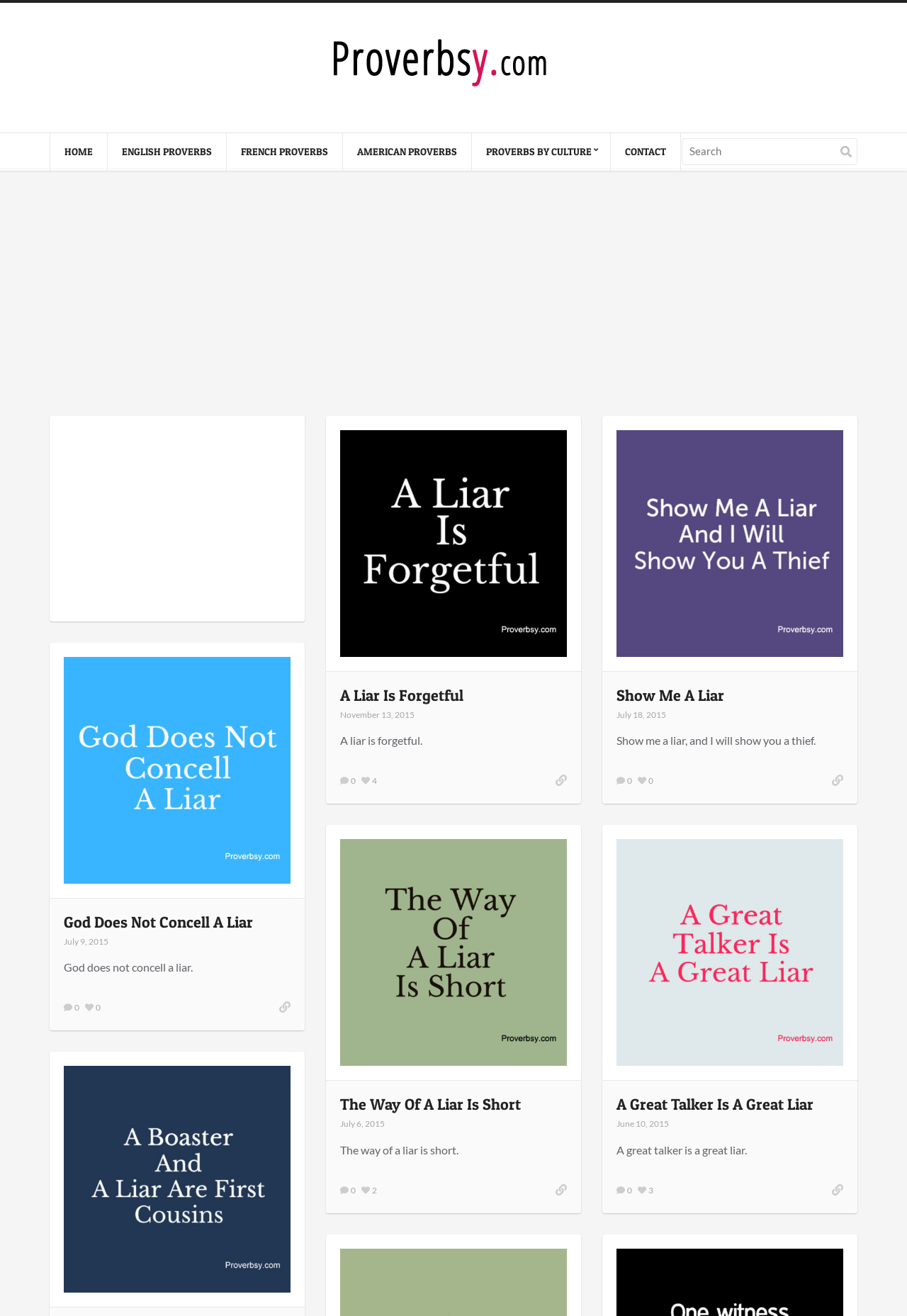What is the title of the second article?
Answer the question with as much detail as you can, using the image as a reference.

The second article has a heading element with the text 'A Liar Is Forgetful' located at [0.375, 0.521, 0.625, 0.535] with a bounding box coordinate.